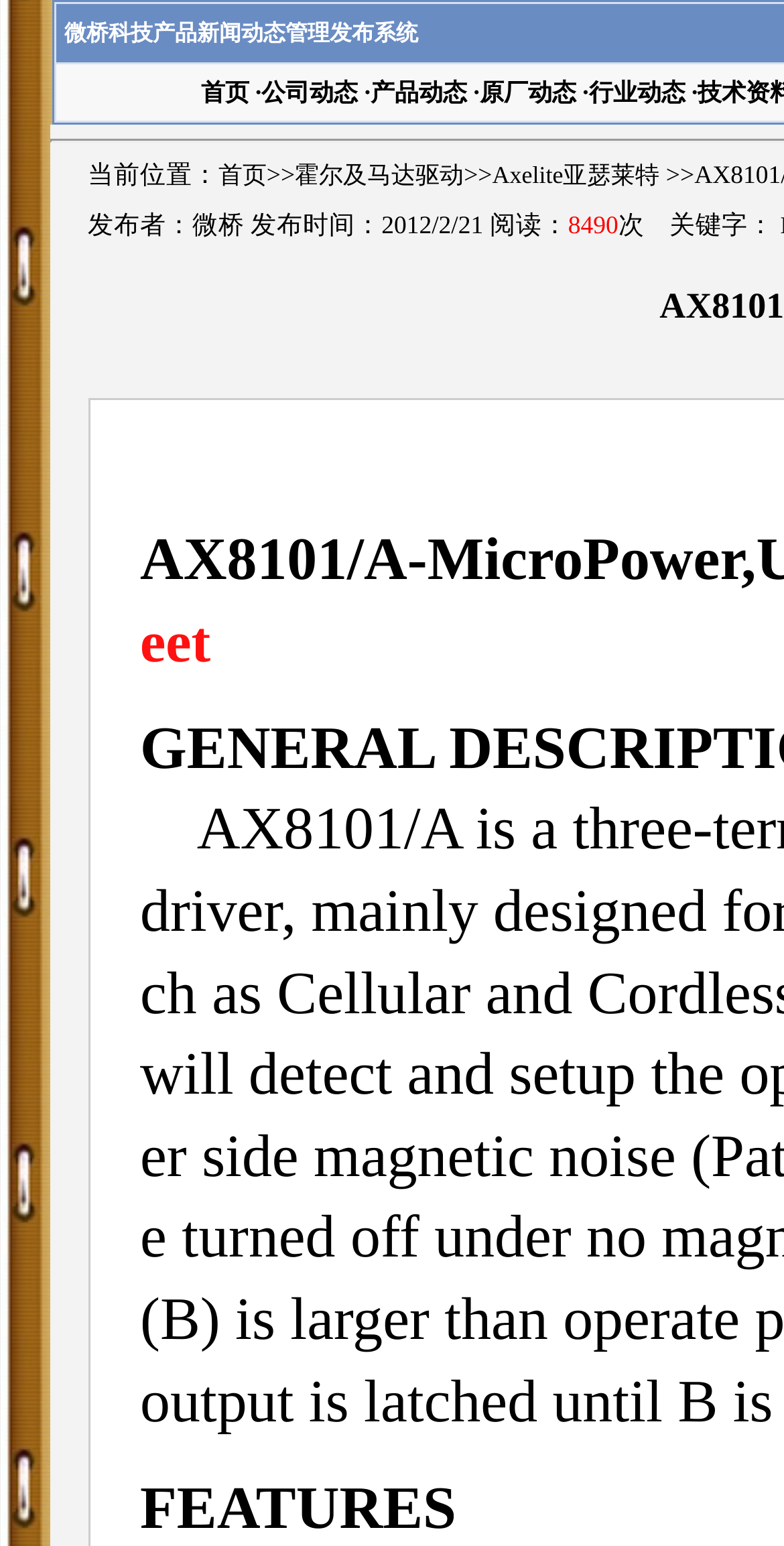Please determine the bounding box coordinates of the element to click on in order to accomplish the following task: "go to homepage". Ensure the coordinates are four float numbers ranging from 0 to 1, i.e., [left, top, right, bottom].

[0.256, 0.05, 0.318, 0.068]